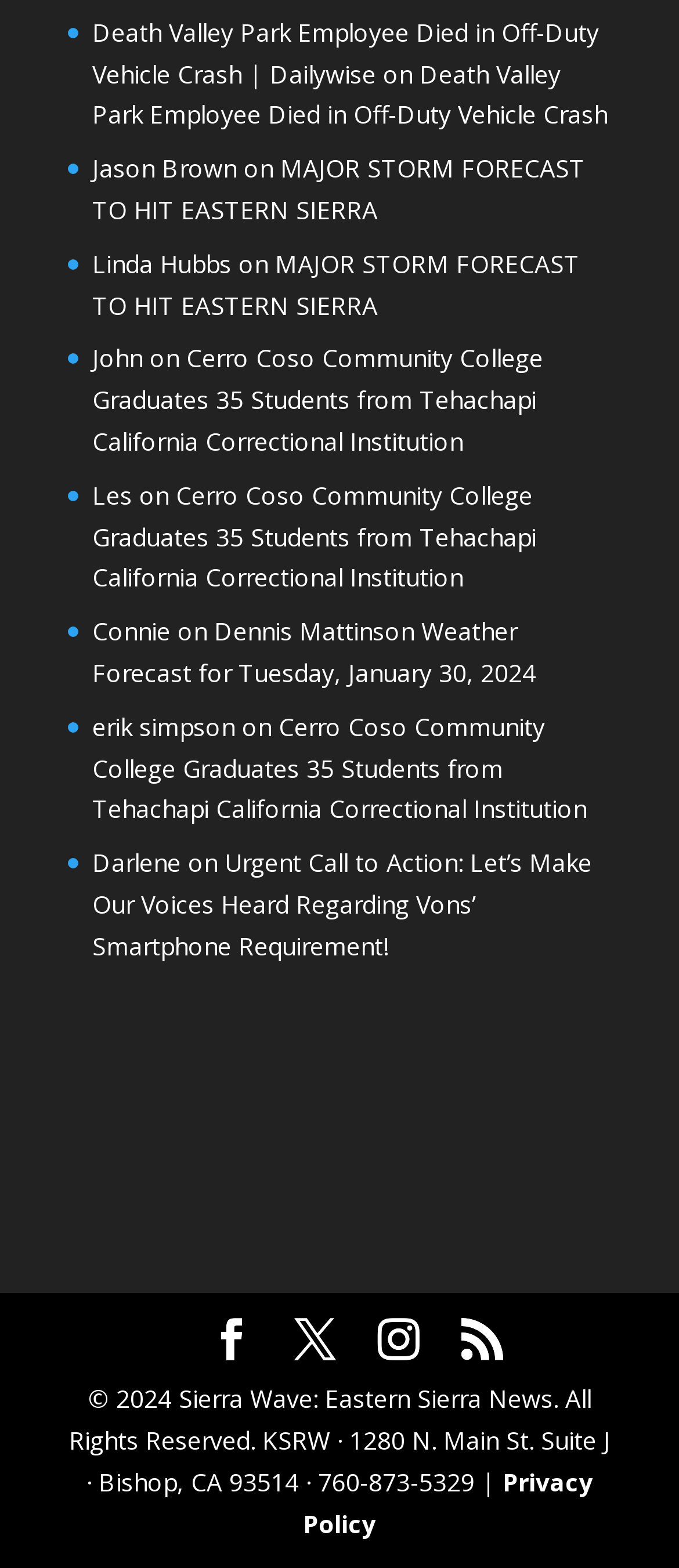Provide a one-word or one-phrase answer to the question:
Who is the weather forecaster mentioned?

Dennis Mattinson